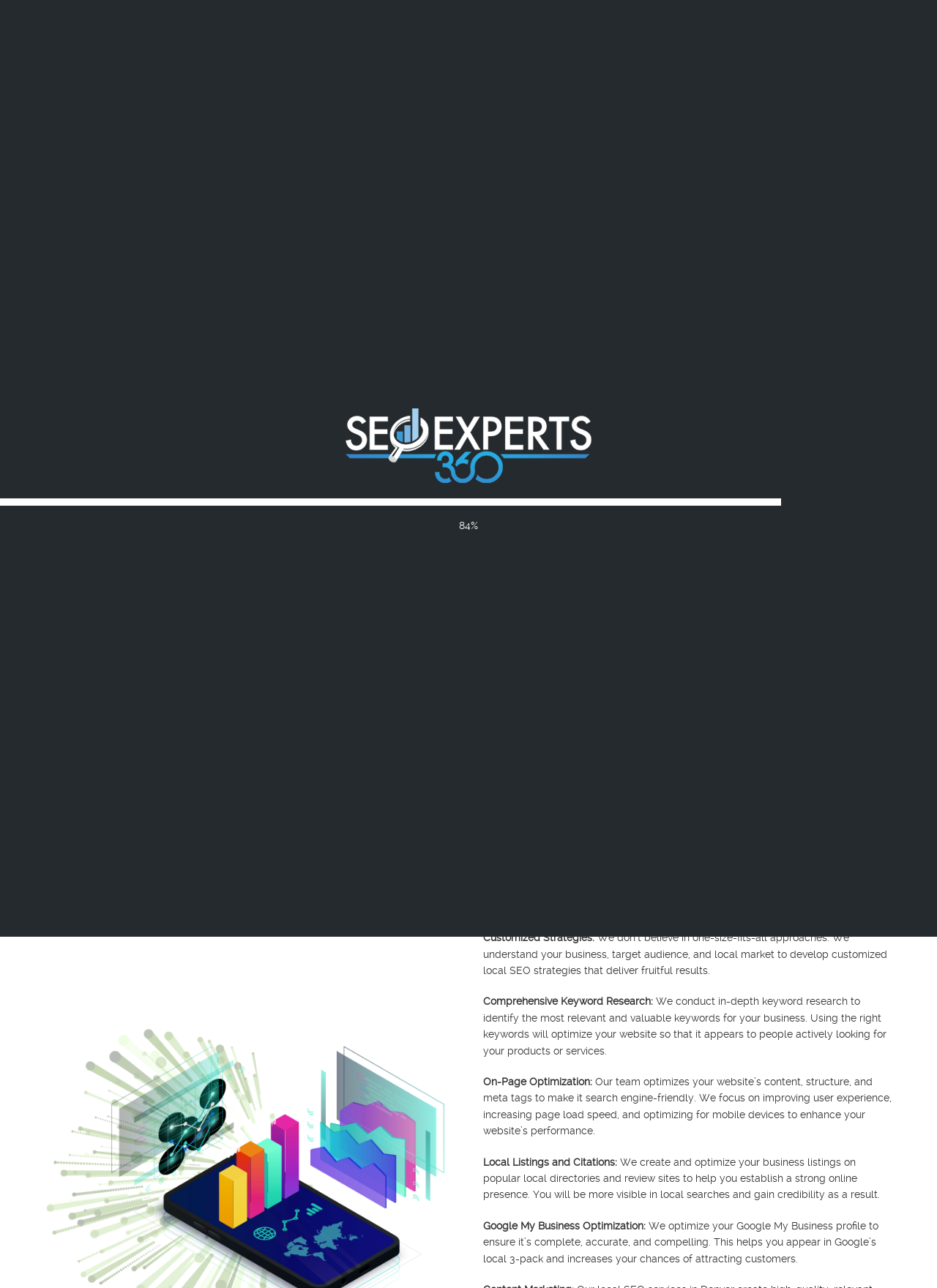Provide a thorough description of the webpage you see.

The webpage is about Local SEO services in Denver, with a focus on helping businesses grow through local search engine optimization. At the top right corner, there is a button to open the toolbar accessibility tools, accompanied by an image. Below this, there is a layout table with an image and a static text "100%".

On the top left, there is a logo of "SEO Experts 360" with a link to the homepage. Next to it, there are navigation links to "HOME", "PRICING •", "SERVICES •", "WORK •", "ABOUT •", and "CART •".

The main content of the page is divided into two sections. The first section has a heading "Grow Business with Local SEO in Denver" and a paragraph of text describing the services offered. Below this, there are four bullet points highlighting the expertise, methodology, experience, and benefits of the local SEO services.

The second section has a heading "How Can We Help Your Business with Local SEO?" and a paragraph of text describing the benefits of local SEO. Below this, there are four sections with headings "Customized Strategies:", "Comprehensive Keyword Research:", "On-Page Optimization:", and "Local Listings and Citations:", each with a paragraph of text describing the services offered.

At the bottom of the page, there is a call-to-action link "GET STARTED TODAY" and another link with no text.